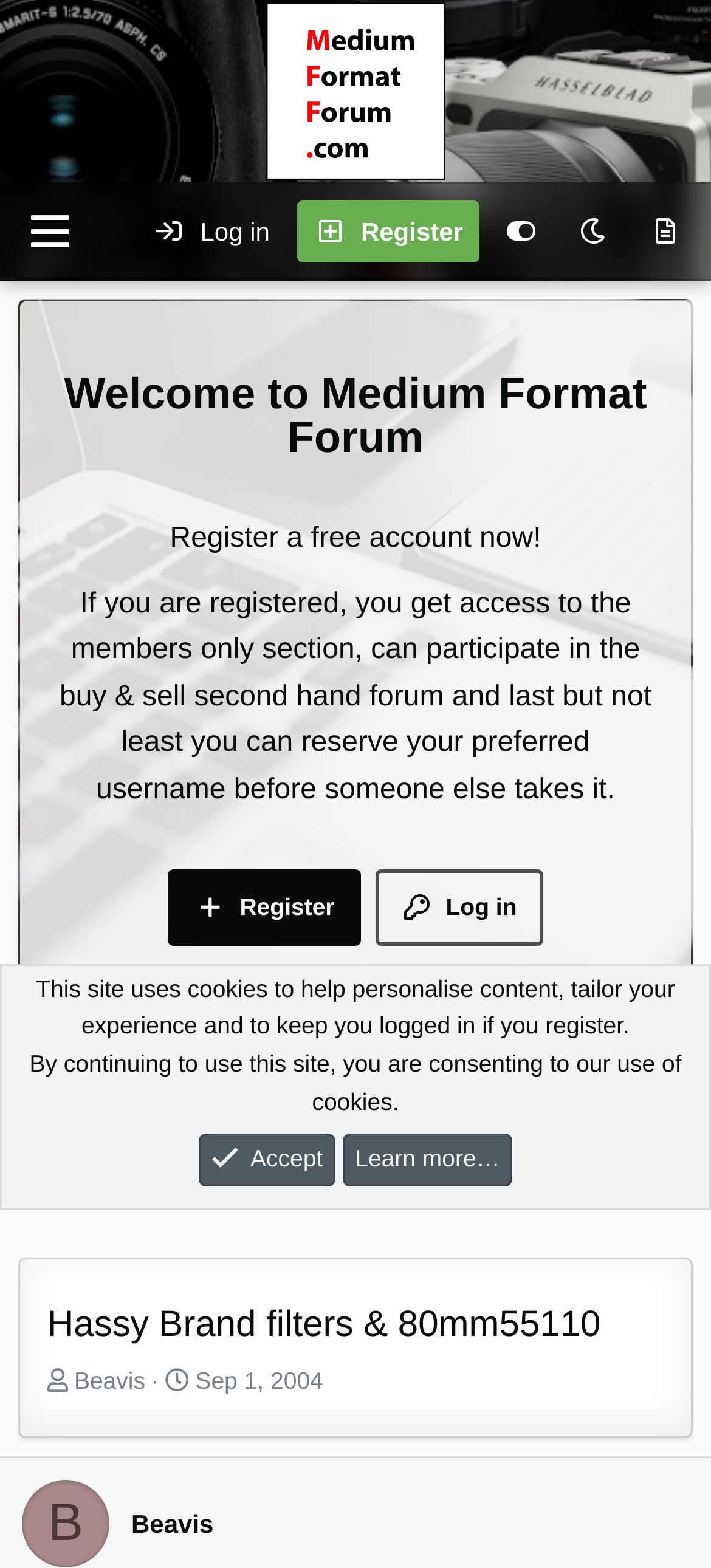Identify the bounding box coordinates necessary to click and complete the given instruction: "View the post by Beavis".

[0.104, 0.871, 0.204, 0.889]